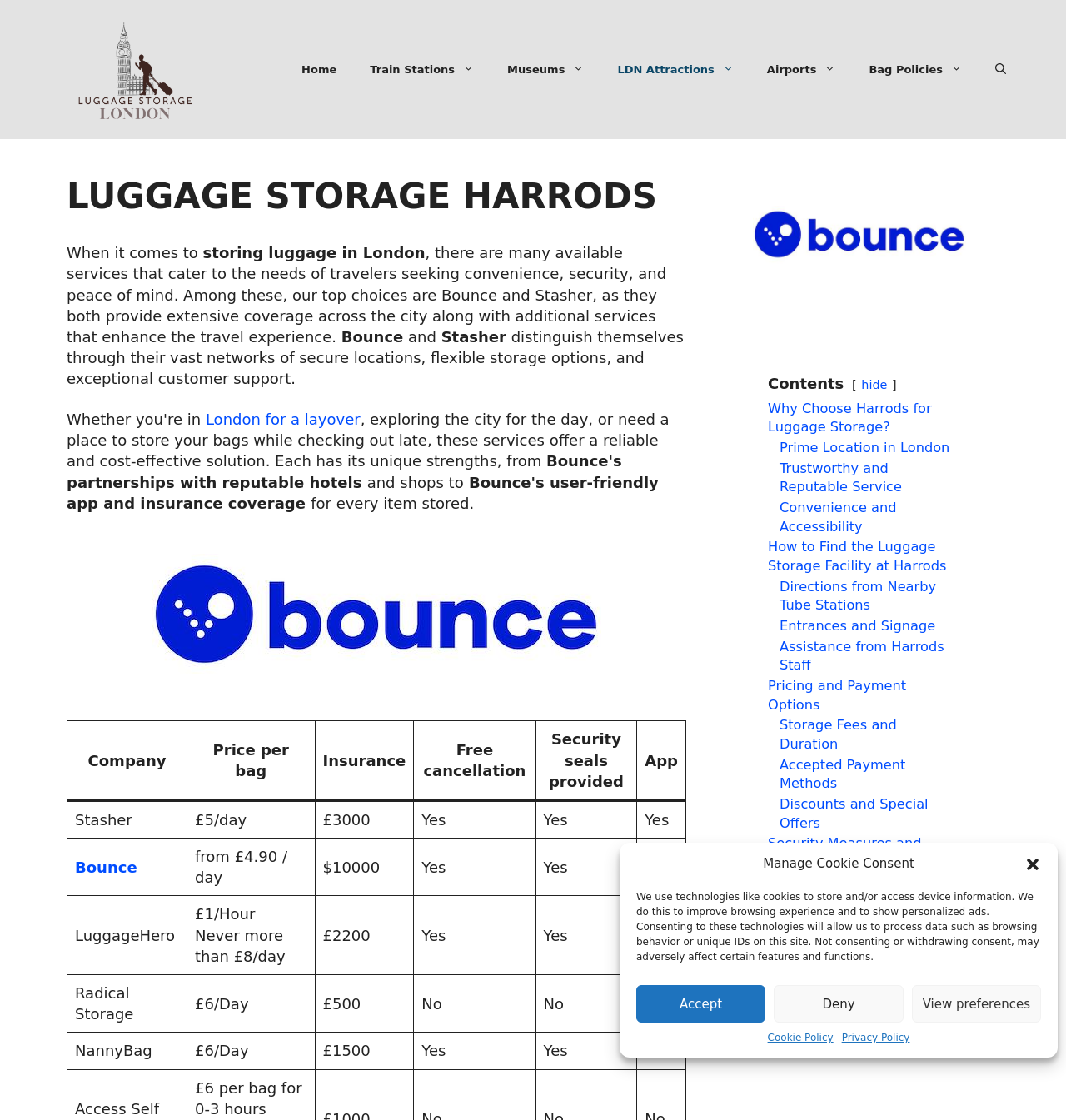How many luggage storage services are compared in the table?
Using the details shown in the screenshot, provide a comprehensive answer to the question.

I analyzed the table structure and found that there are 5 rows, each representing a different luggage storage service, namely Stasher, Bounce, LuggageHero, Radical Storage, and NannyBag.